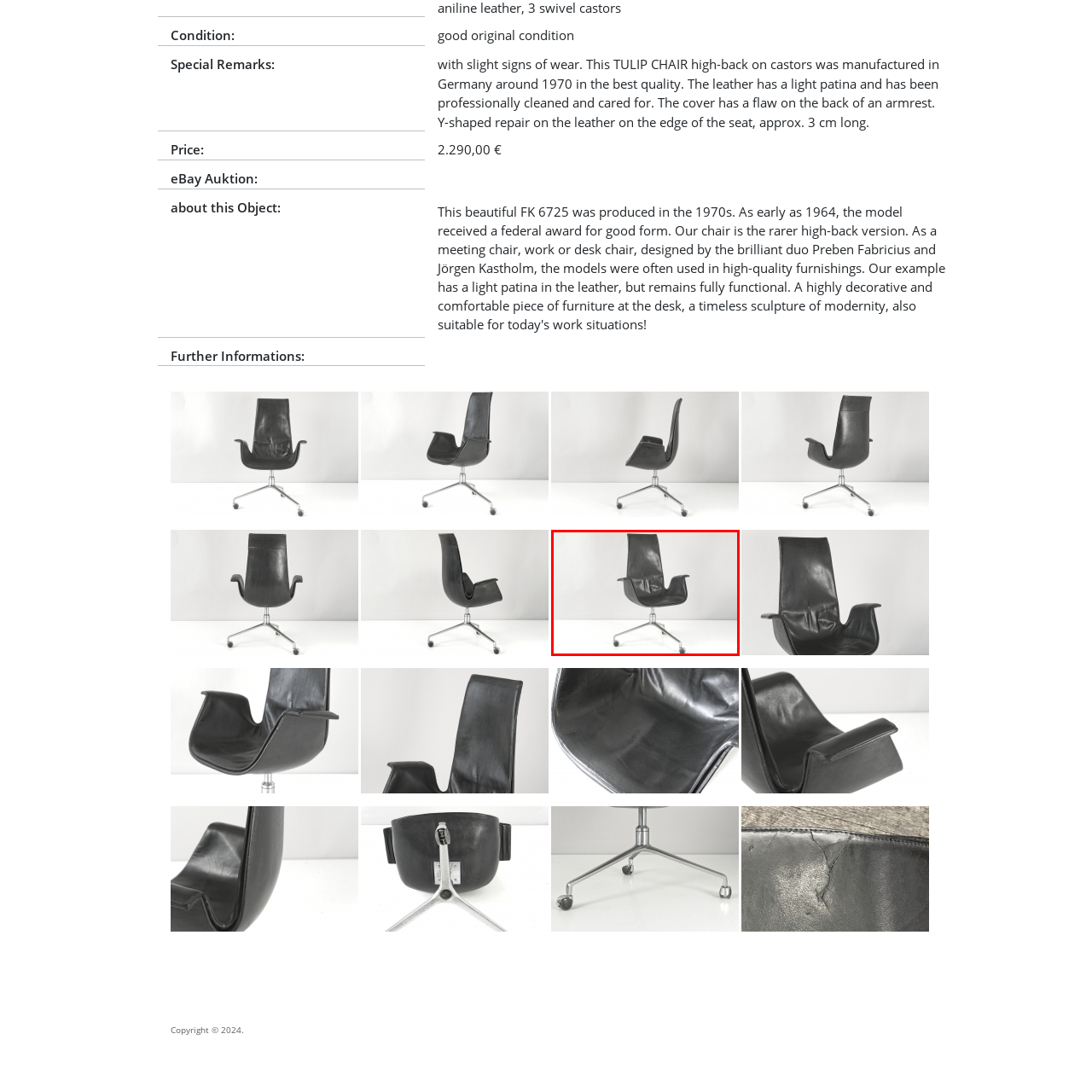Look closely at the image within the red bounding box, How much does the chair cost? Respond with a single word or short phrase.

€2,290.00